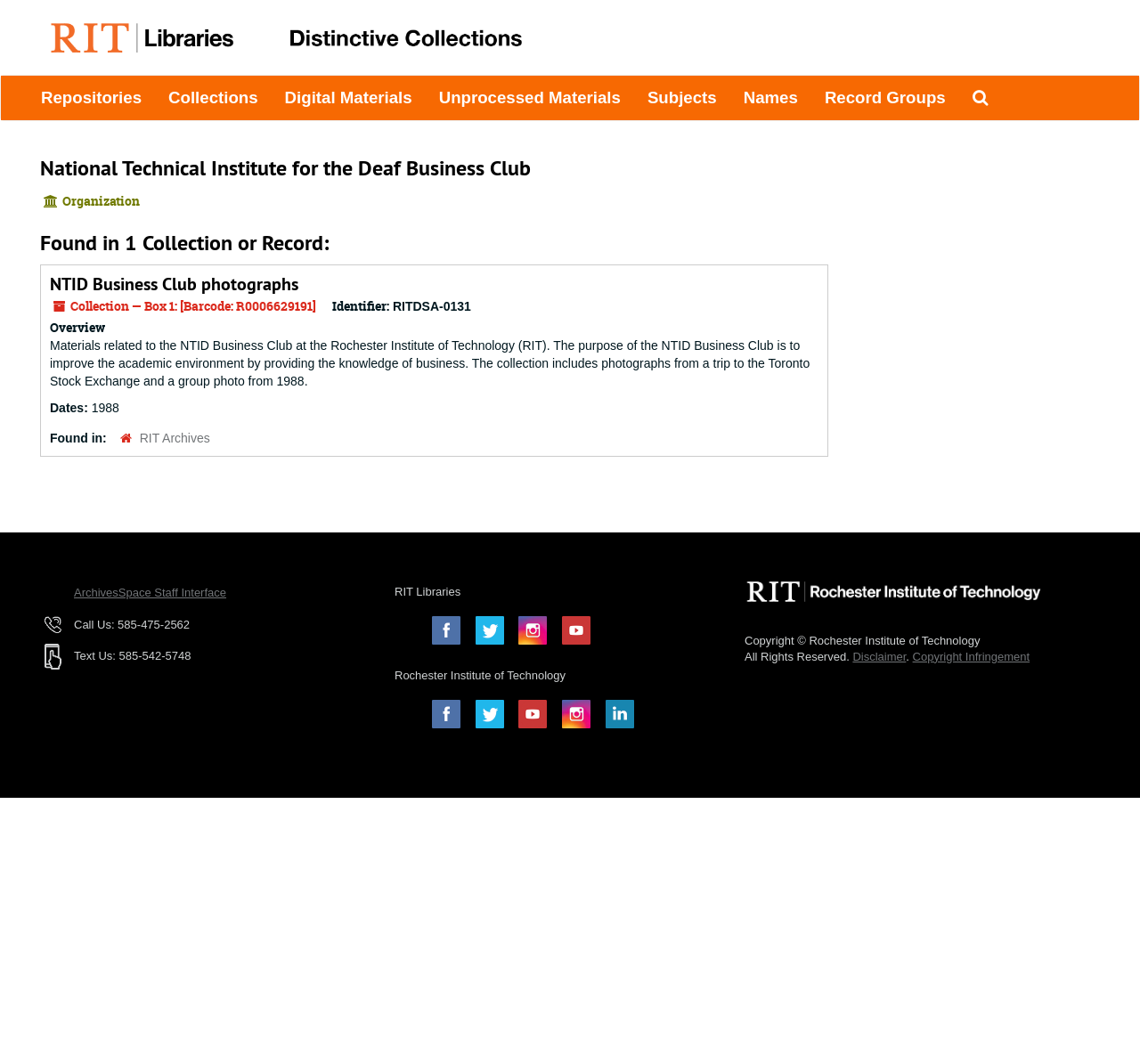Determine the bounding box for the UI element described here: "NTID Business Club photographs".

[0.044, 0.256, 0.262, 0.278]